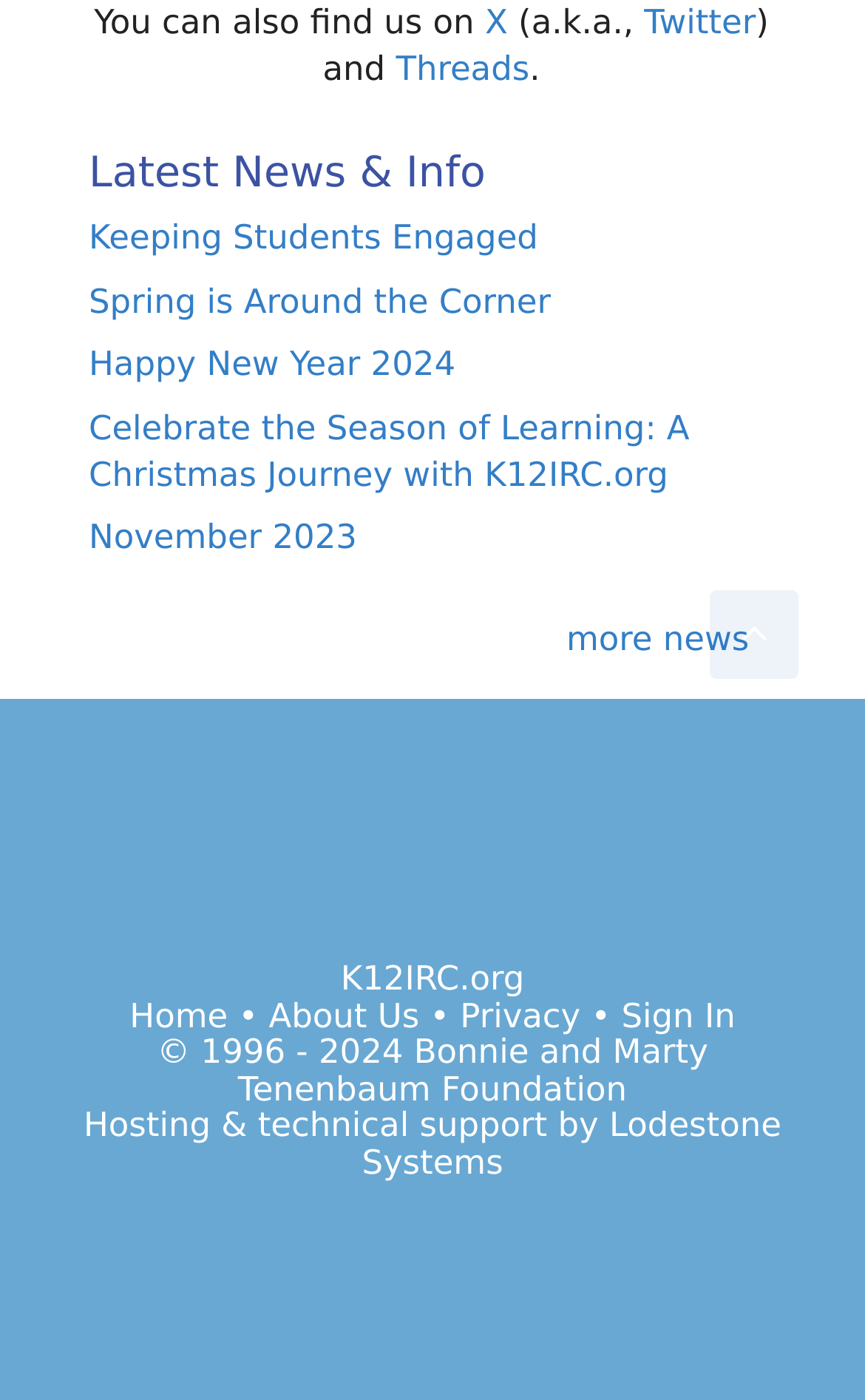Please identify the bounding box coordinates of the element that needs to be clicked to execute the following command: "Sign in to the website". Provide the bounding box using four float numbers between 0 and 1, formatted as [left, top, right, bottom].

[0.718, 0.712, 0.85, 0.74]